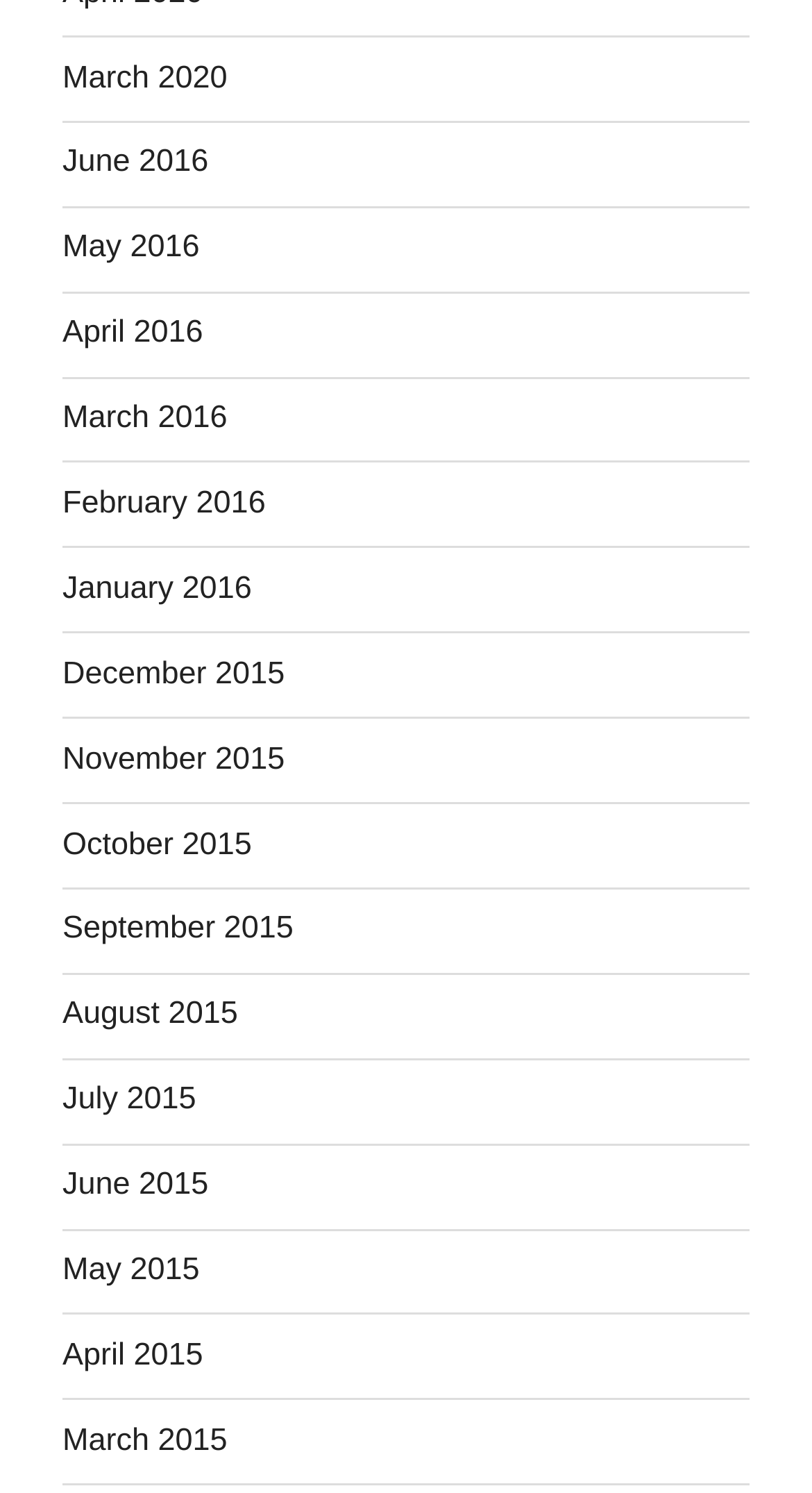Examine the image and give a thorough answer to the following question:
How many months are listed?

I counted the number of links on the webpage, each representing a month, and found 24 links ranging from March 2015 to March 2020.